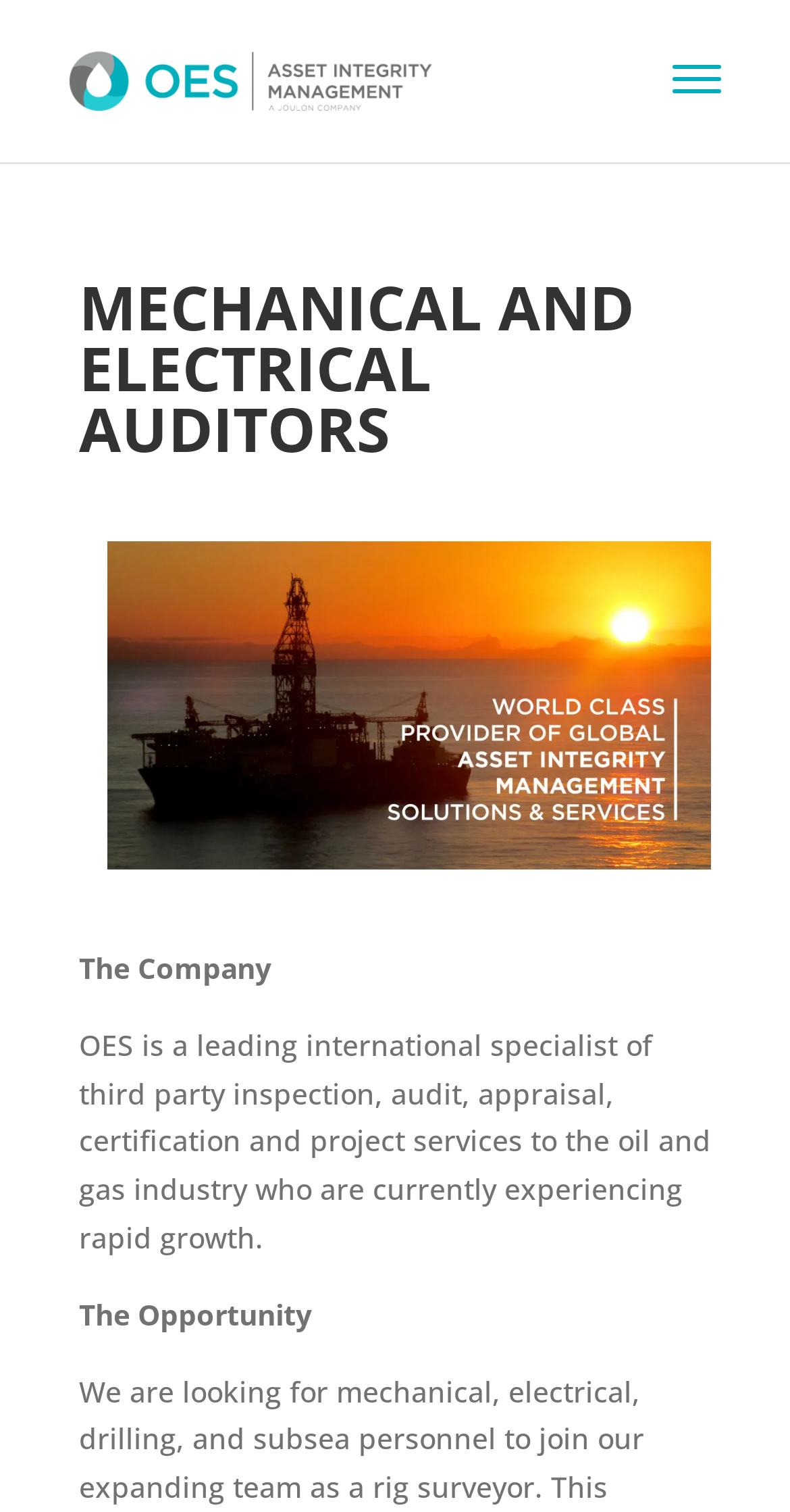Based on the element description alt="OES", identify the bounding box of the UI element in the given webpage screenshot. The coordinates should be in the format (top-left x, top-left y, bottom-right x, bottom-right y) and must be between 0 and 1.

[0.087, 0.039, 0.549, 0.064]